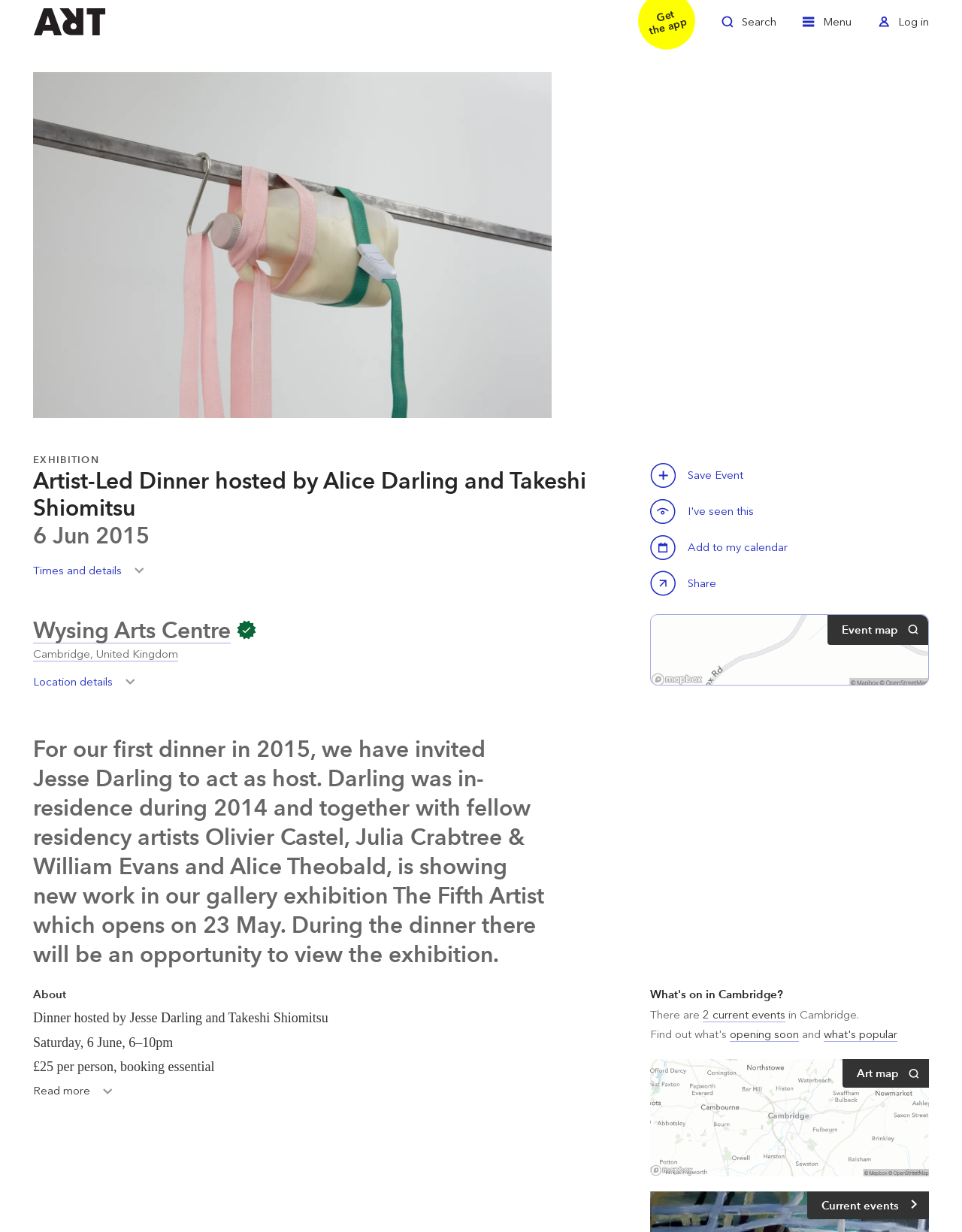Please mark the bounding box coordinates of the area that should be clicked to carry out the instruction: "View location details".

[0.034, 0.546, 0.148, 0.568]